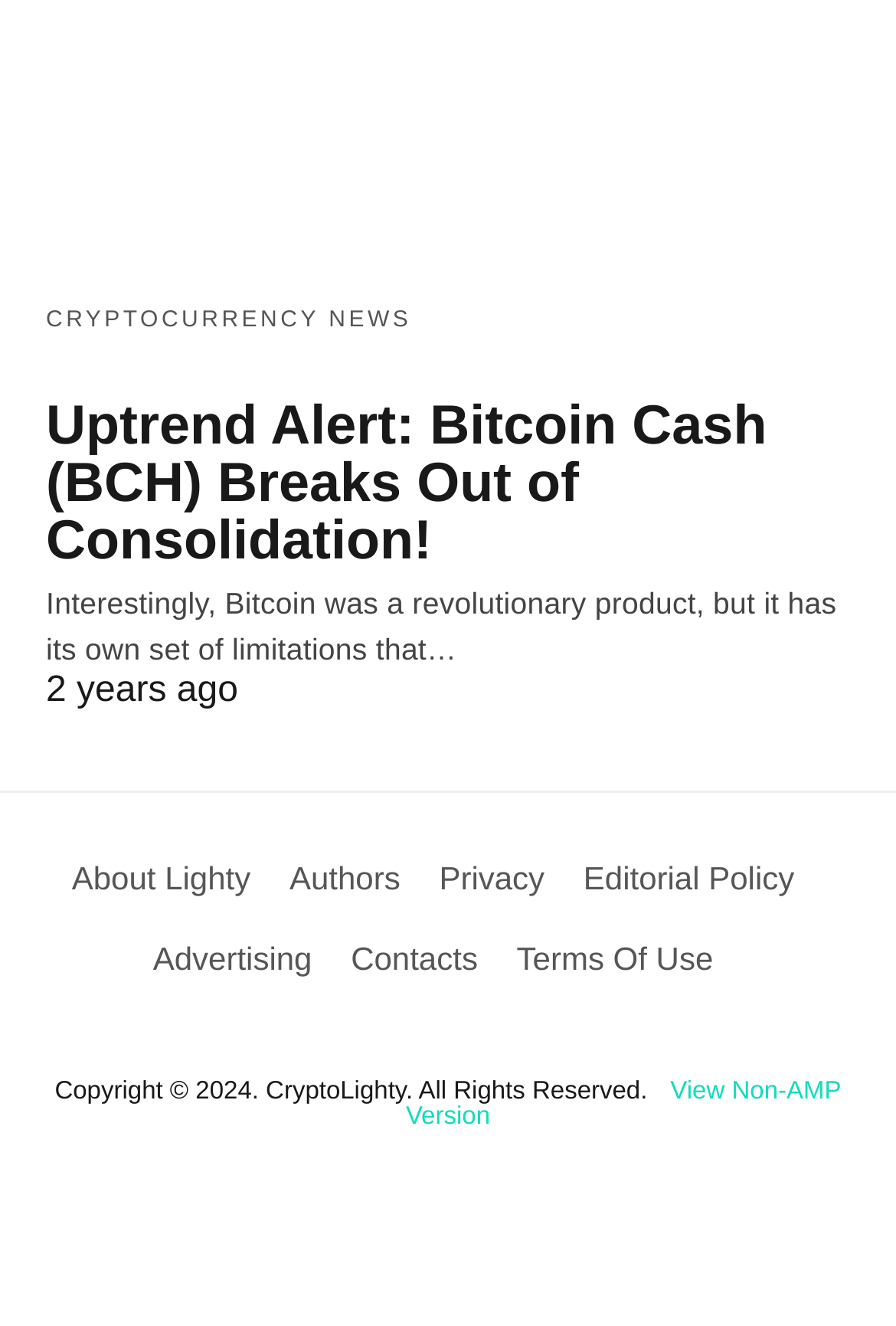Show the bounding box coordinates of the element that should be clicked to complete the task: "Read cryptocurrency news".

[0.051, 0.232, 0.459, 0.251]